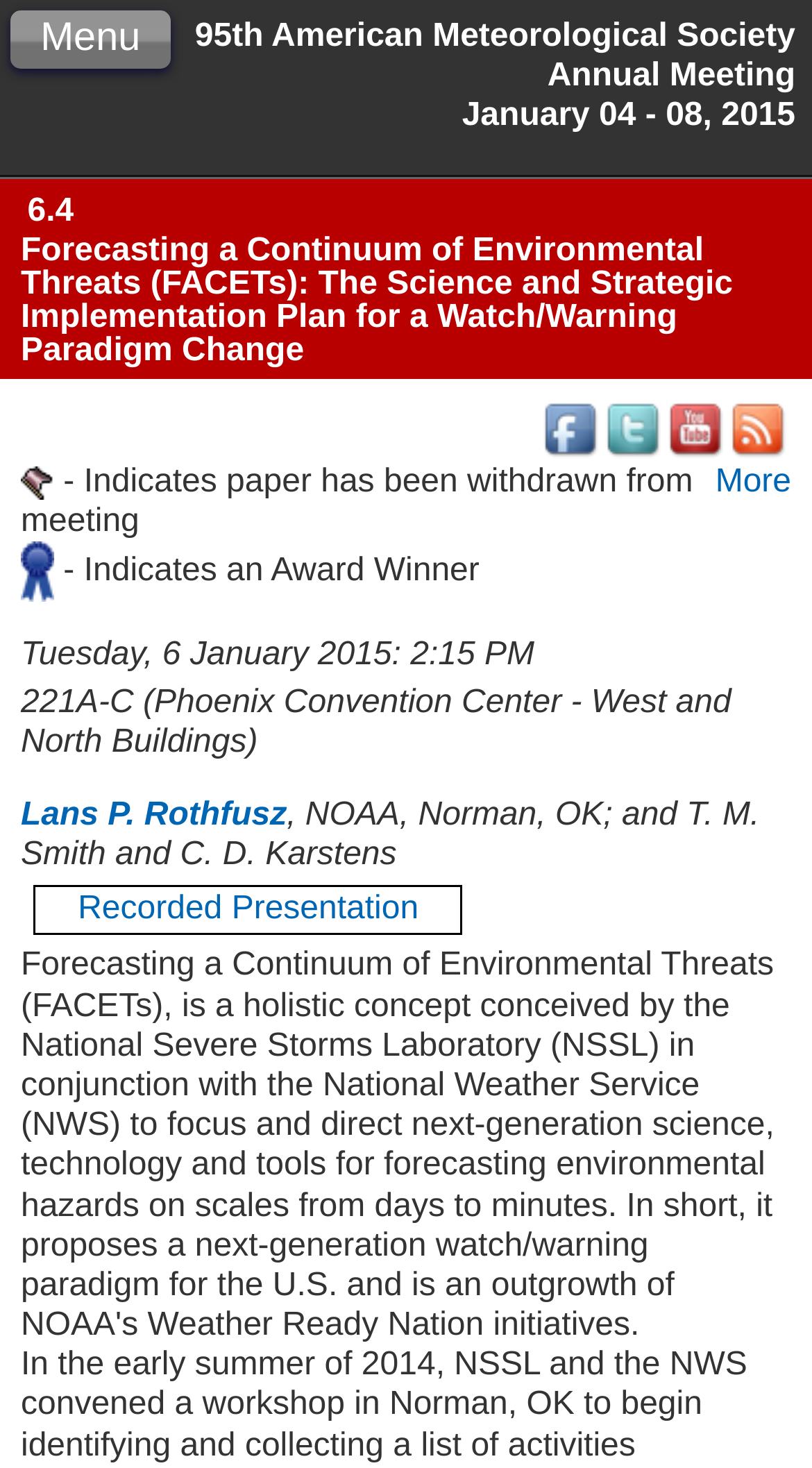Give the bounding box coordinates for the element described by: "Lans P. Rothfusz".

[0.026, 0.542, 0.353, 0.566]